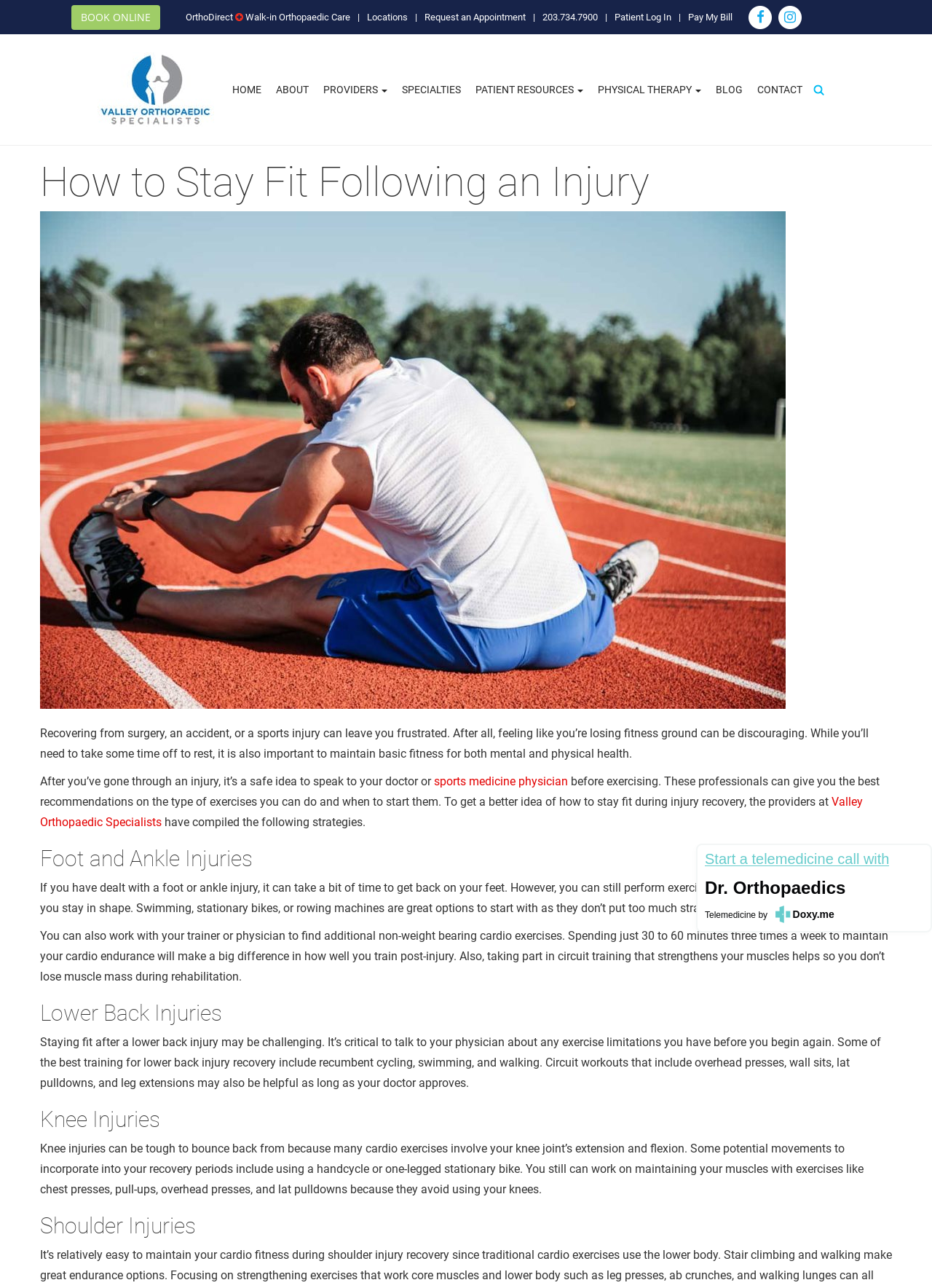Please identify the bounding box coordinates of the element's region that should be clicked to execute the following instruction: "visit Dark Field Games". The bounding box coordinates must be four float numbers between 0 and 1, i.e., [left, top, right, bottom].

None